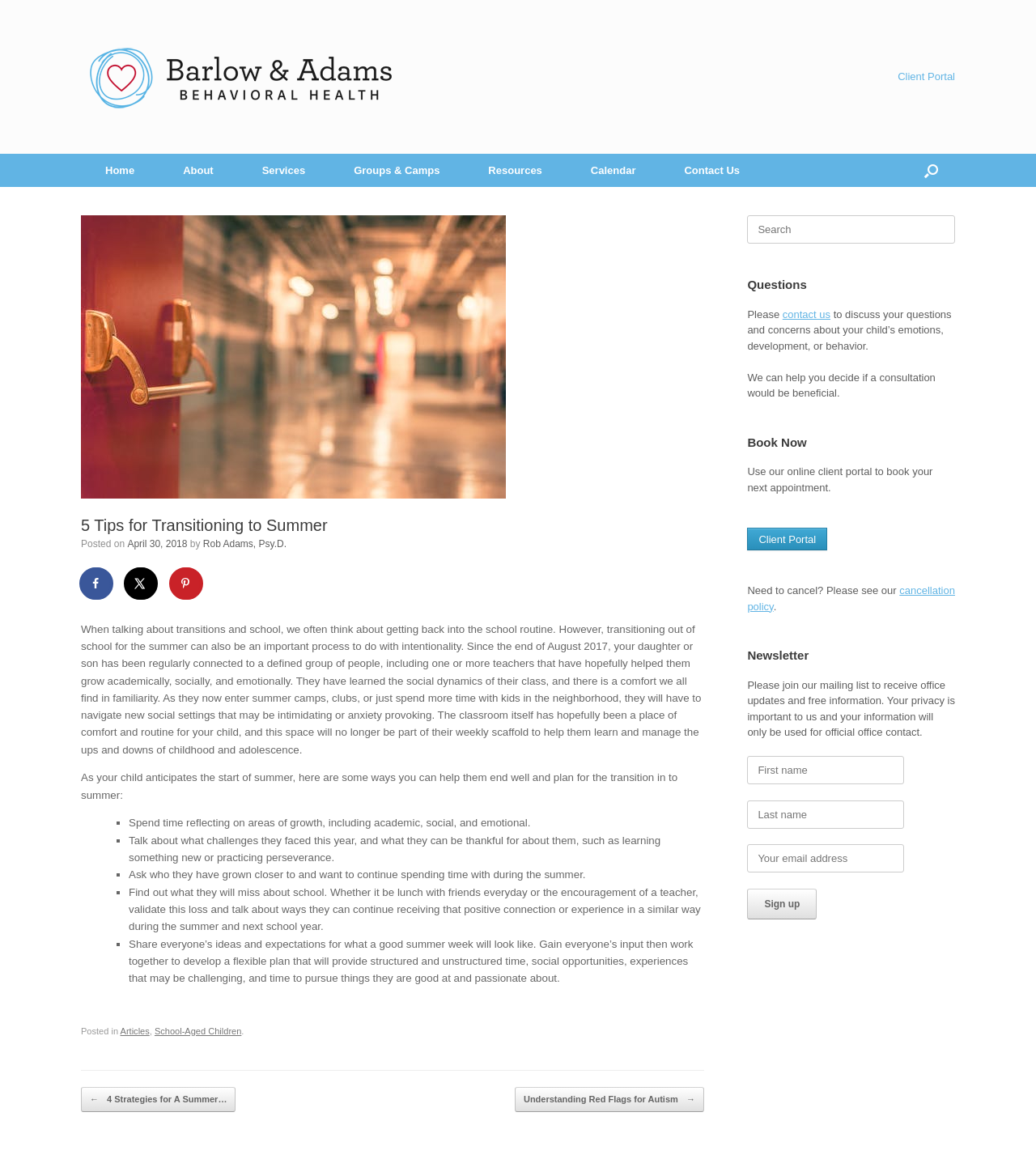Please locate the bounding box coordinates of the element's region that needs to be clicked to follow the instruction: "Click the 'Client Portal' link". The bounding box coordinates should be provided as four float numbers between 0 and 1, i.e., [left, top, right, bottom].

[0.867, 0.061, 0.922, 0.071]